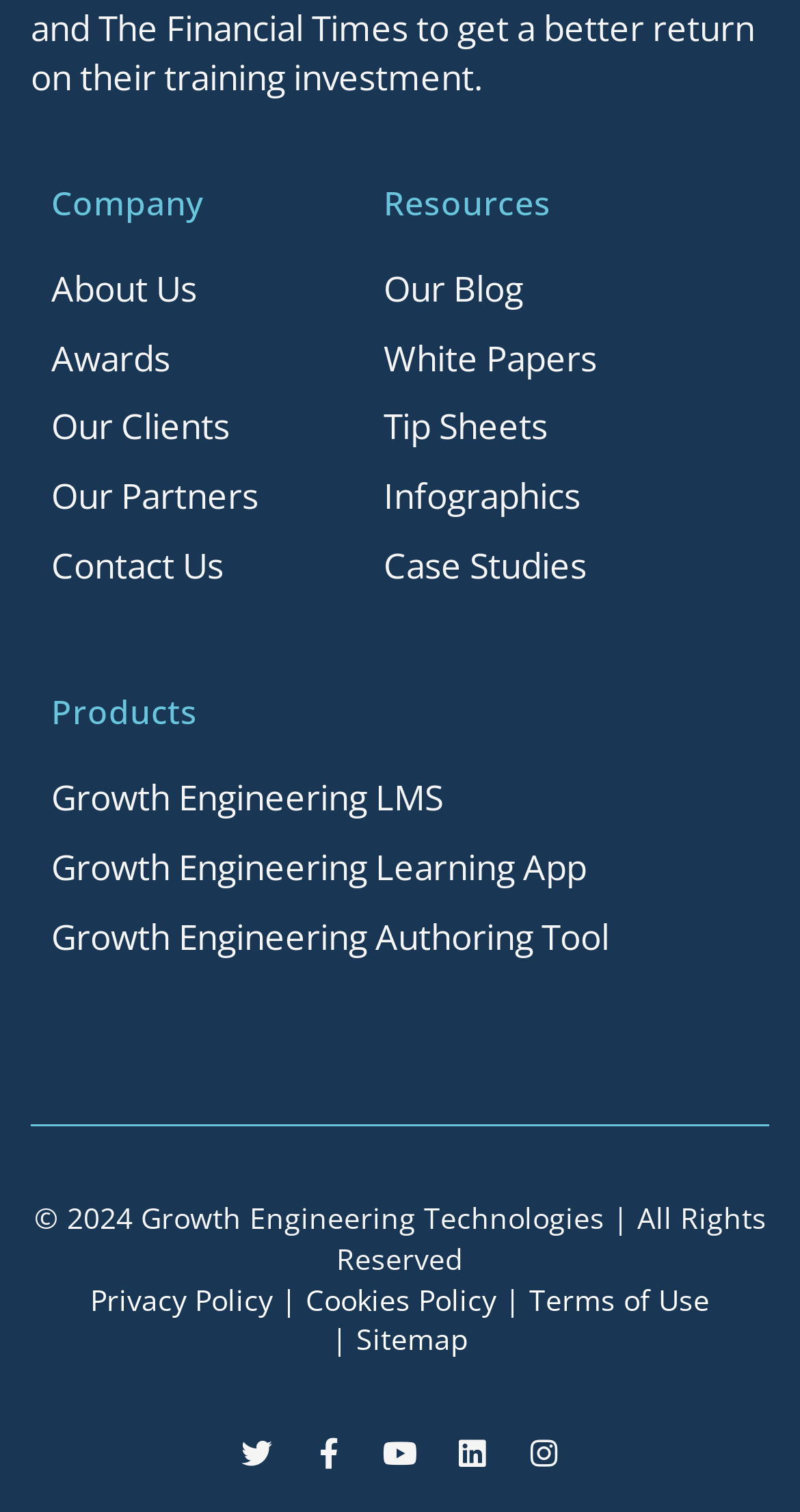Pinpoint the bounding box coordinates of the area that should be clicked to complete the following instruction: "Follow on Twitter". The coordinates must be given as four float numbers between 0 and 1, i.e., [left, top, right, bottom].

[0.301, 0.951, 0.34, 0.971]